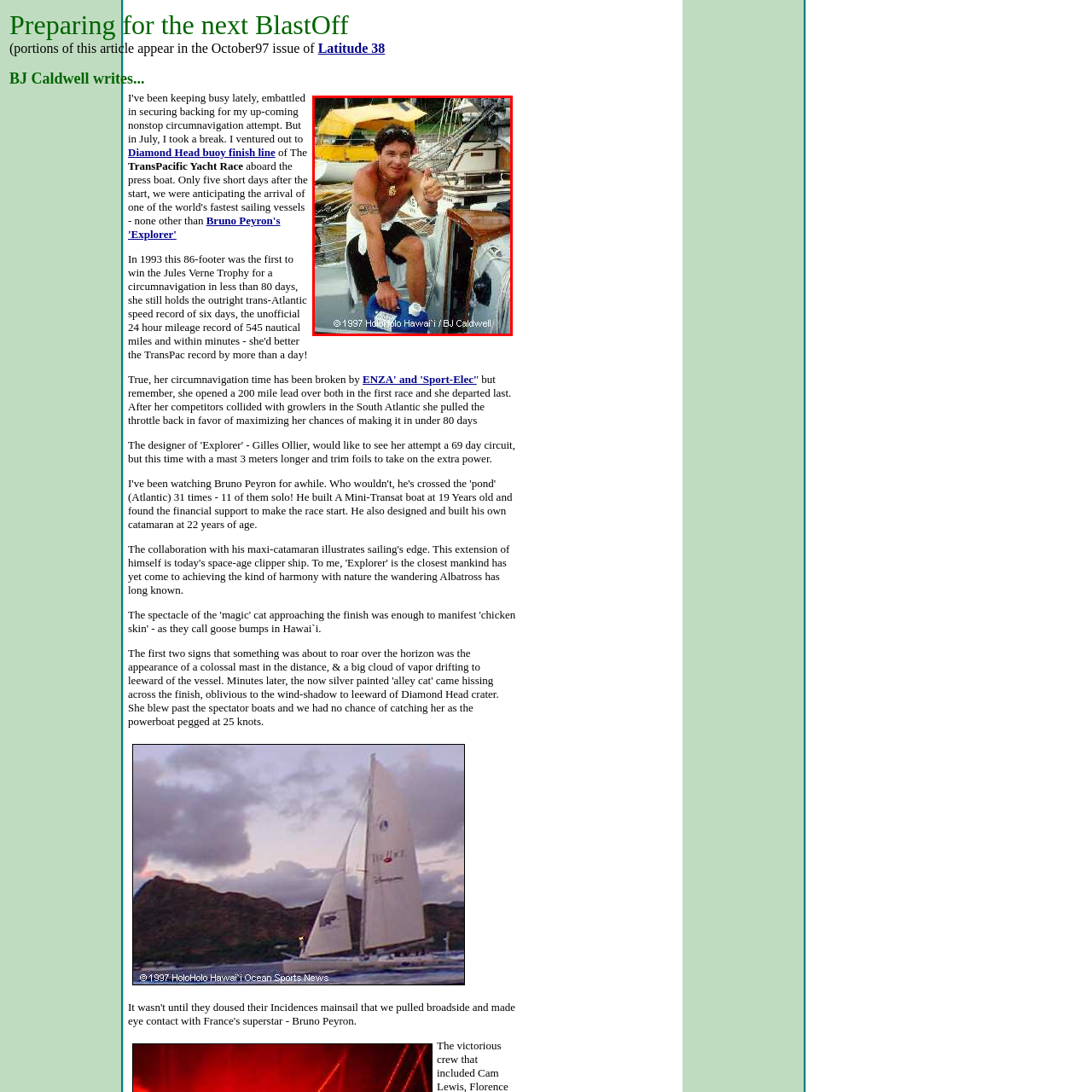Write a comprehensive caption detailing the image within the red boundary.

The image features a smiling man on a boat, giving a thumbs-up gesture while holding a blue container. He is dressed in casual attire, with shorts and a necklace, showcasing a relaxed and cheerful demeanor. The background reveals a glimpse of other boats, indicating a vibrant maritime setting. This photograph is attributed to BJ Caldwell and is noted to be from the 1997 "Latitude 38" article, which discusses preparations for the next "BlastOff" event. The overall atmosphere of the image conveys enthusiasm and camaraderie in a nautical environment.